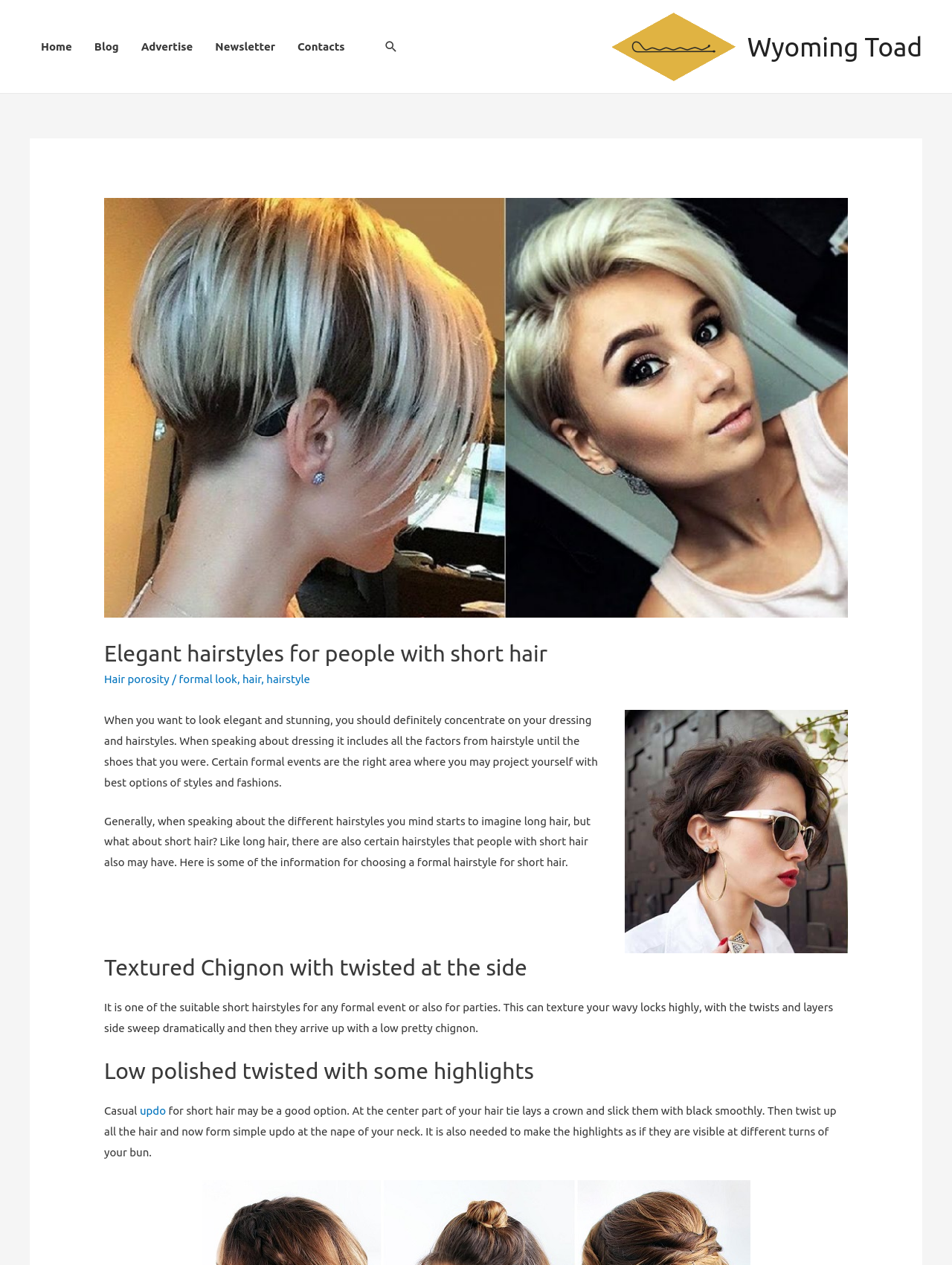Mark the bounding box of the element that matches the following description: "Blog".

[0.087, 0.019, 0.136, 0.054]